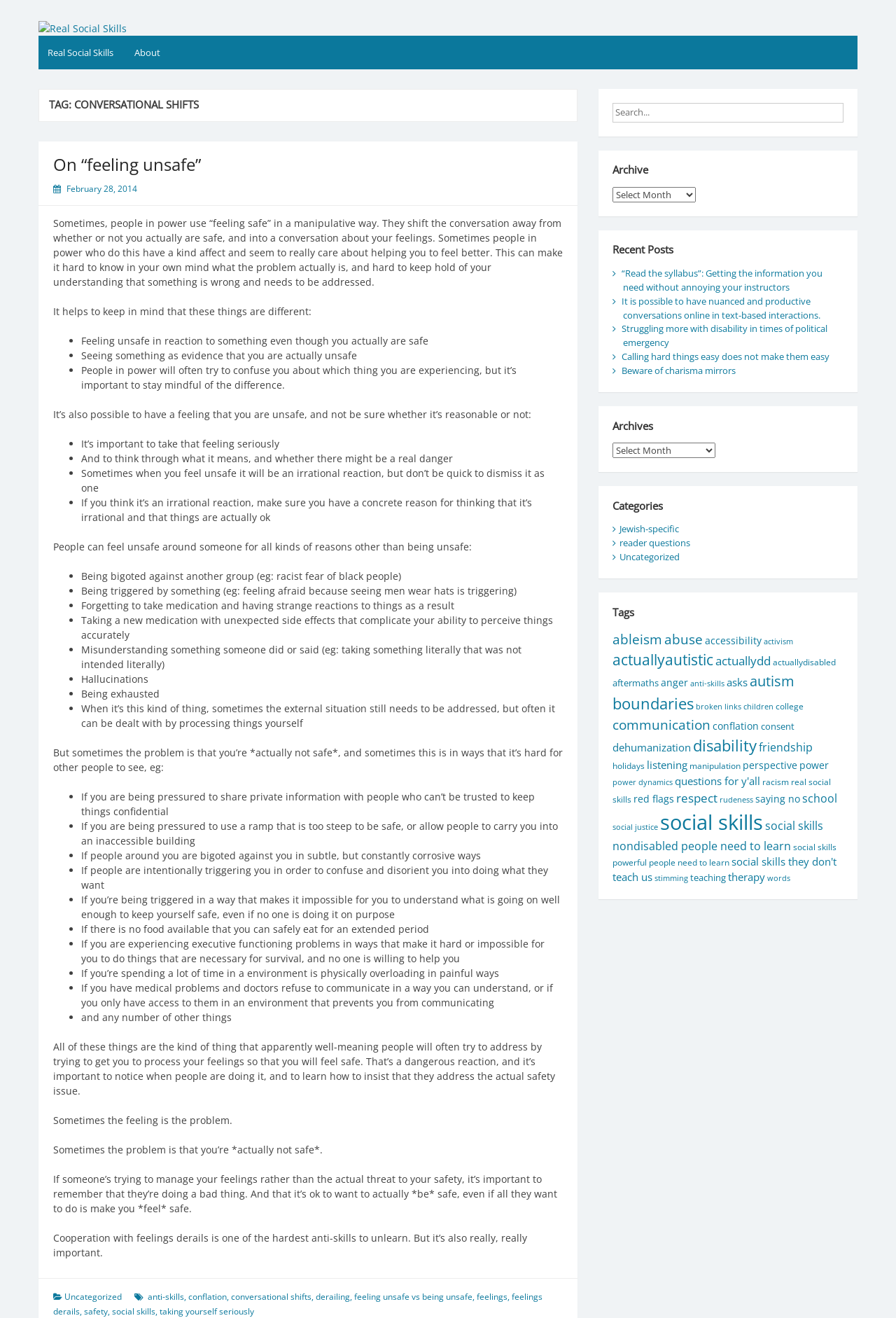What is the difference between feeling unsafe and being unsafe?
Give a one-word or short-phrase answer derived from the screenshot.

Feeling unsafe is a reaction, being unsafe is a fact